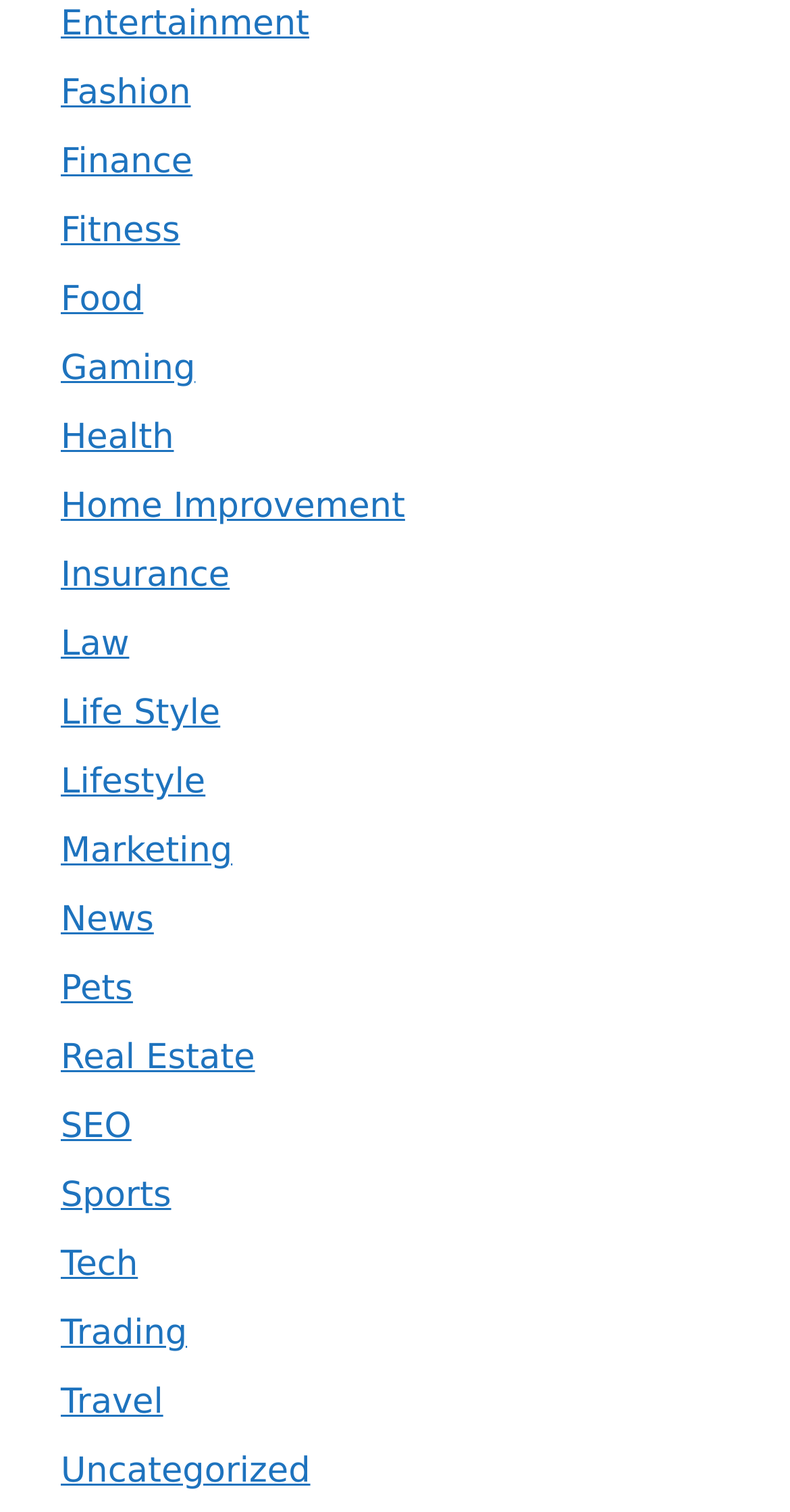Is there a category for Technology?
Your answer should be a single word or phrase derived from the screenshot.

Yes